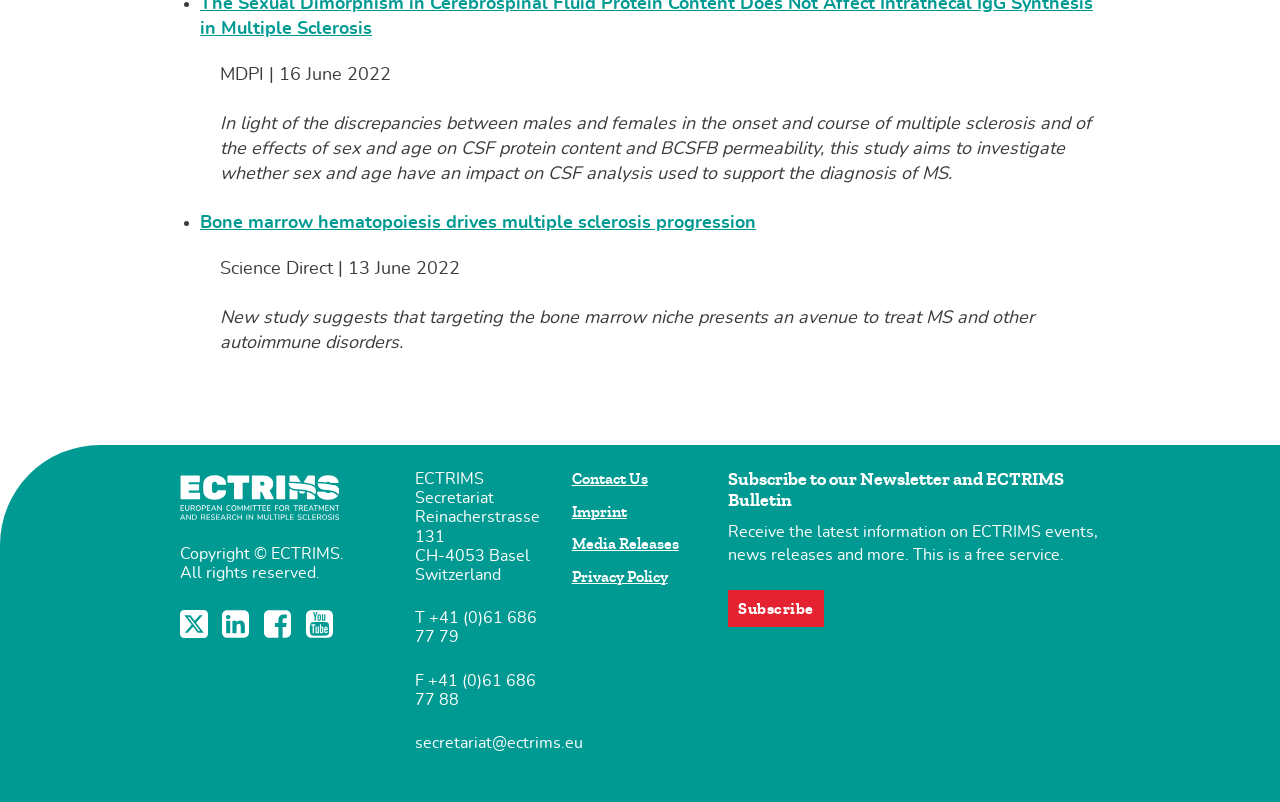Use a single word or phrase to answer this question: 
How can I contact ECTRIMS?

By phone or email